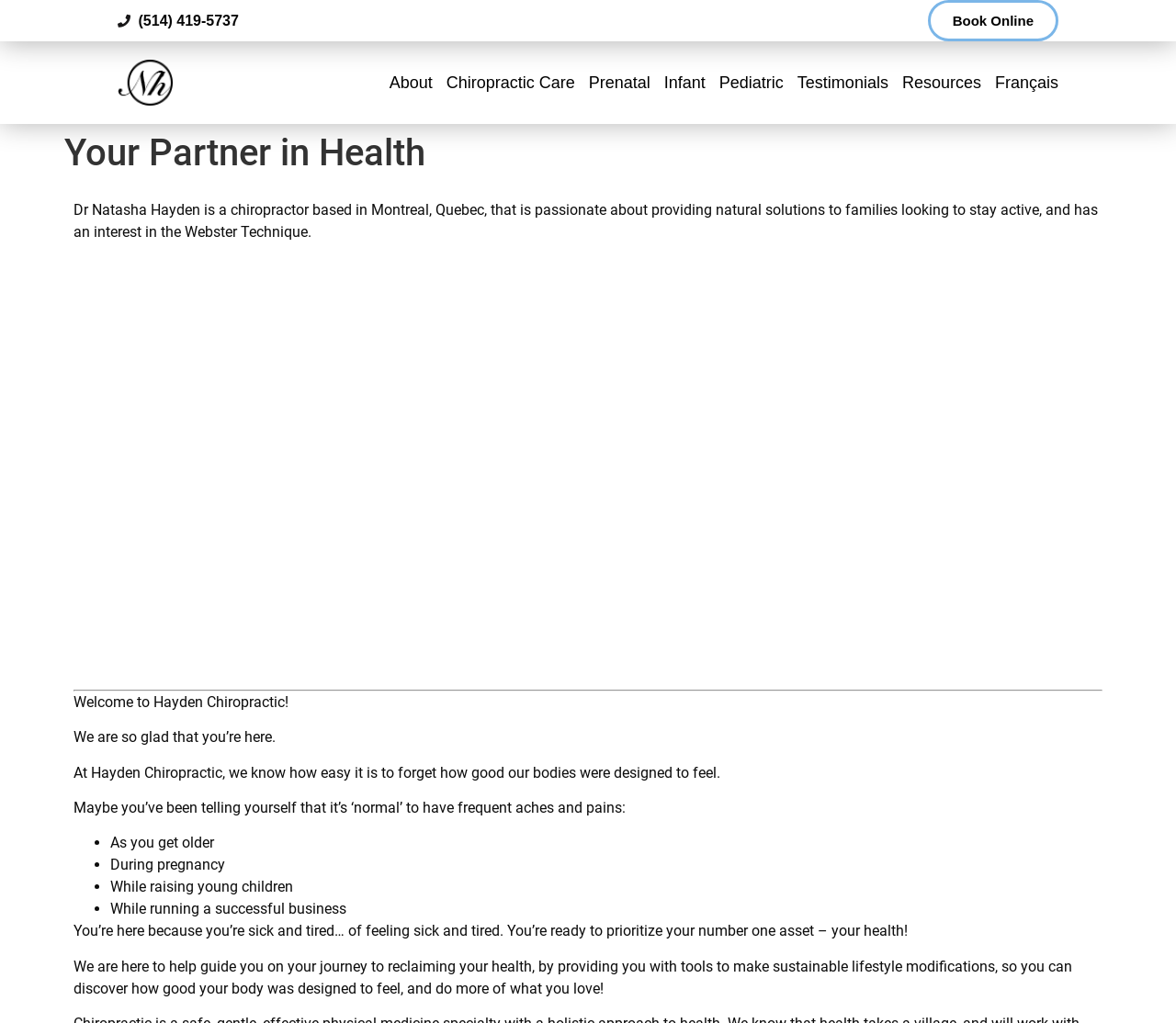Please locate the bounding box coordinates of the element's region that needs to be clicked to follow the instruction: "Call the chiropractor". The bounding box coordinates should be provided as four float numbers between 0 and 1, i.e., [left, top, right, bottom].

[0.118, 0.012, 0.203, 0.027]